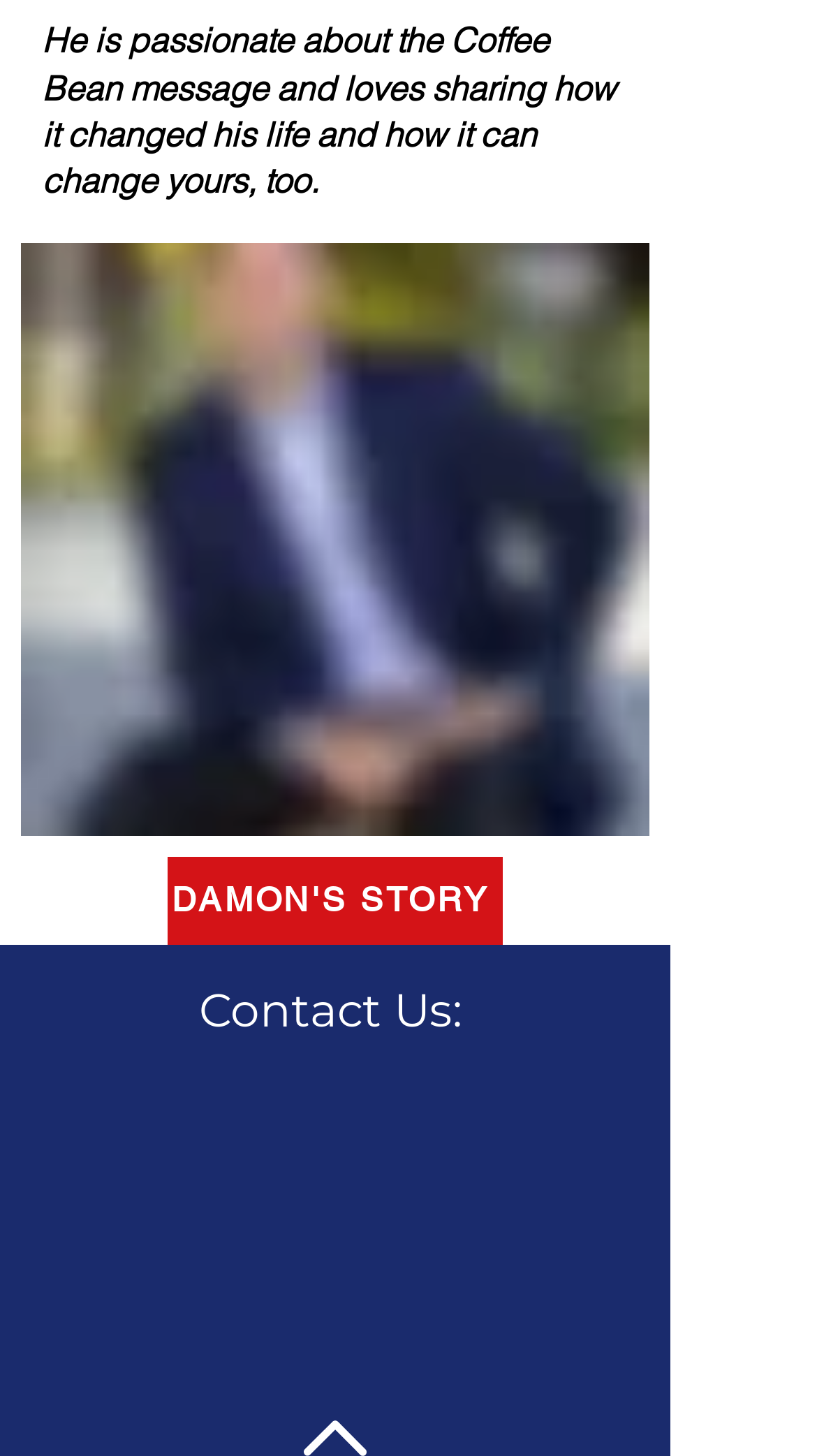Use a single word or phrase to respond to the question:
What is the email address of the organization?

memberservices@nationalcia.org